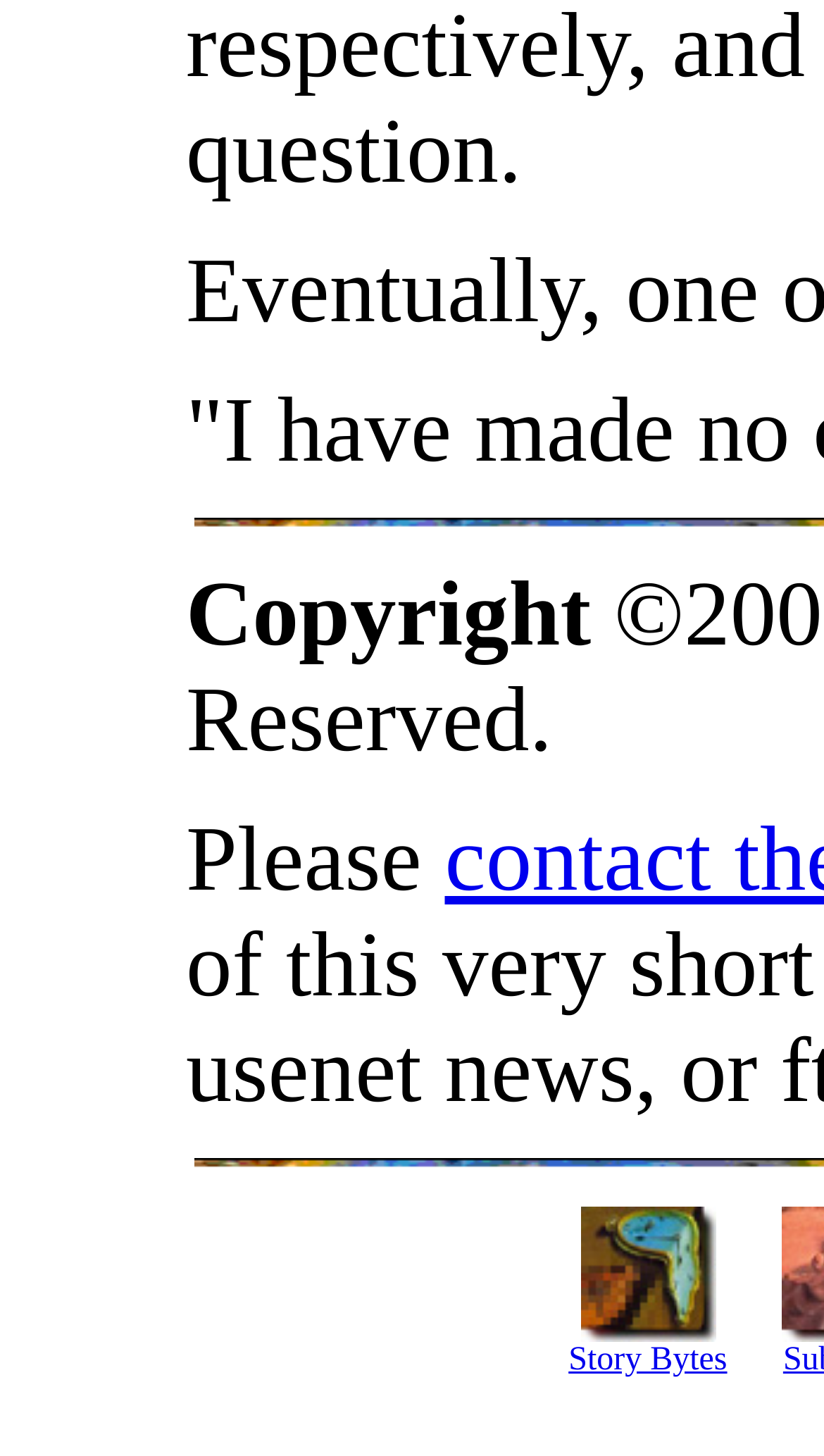Answer the question with a single word or phrase: 
What is the text of the second link in the table?

Story Bytes